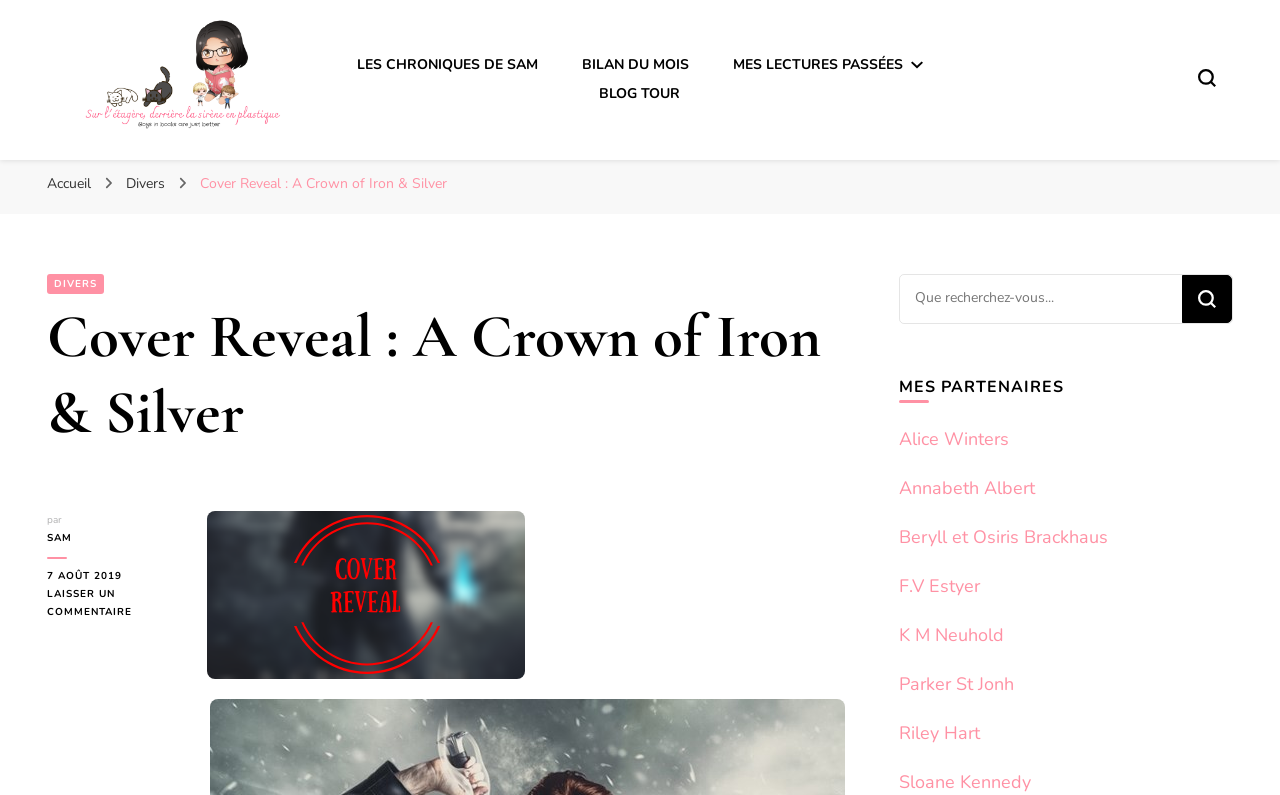What is the release date of the book?
Please provide a single word or phrase as your answer based on the screenshot.

September 10, 2019